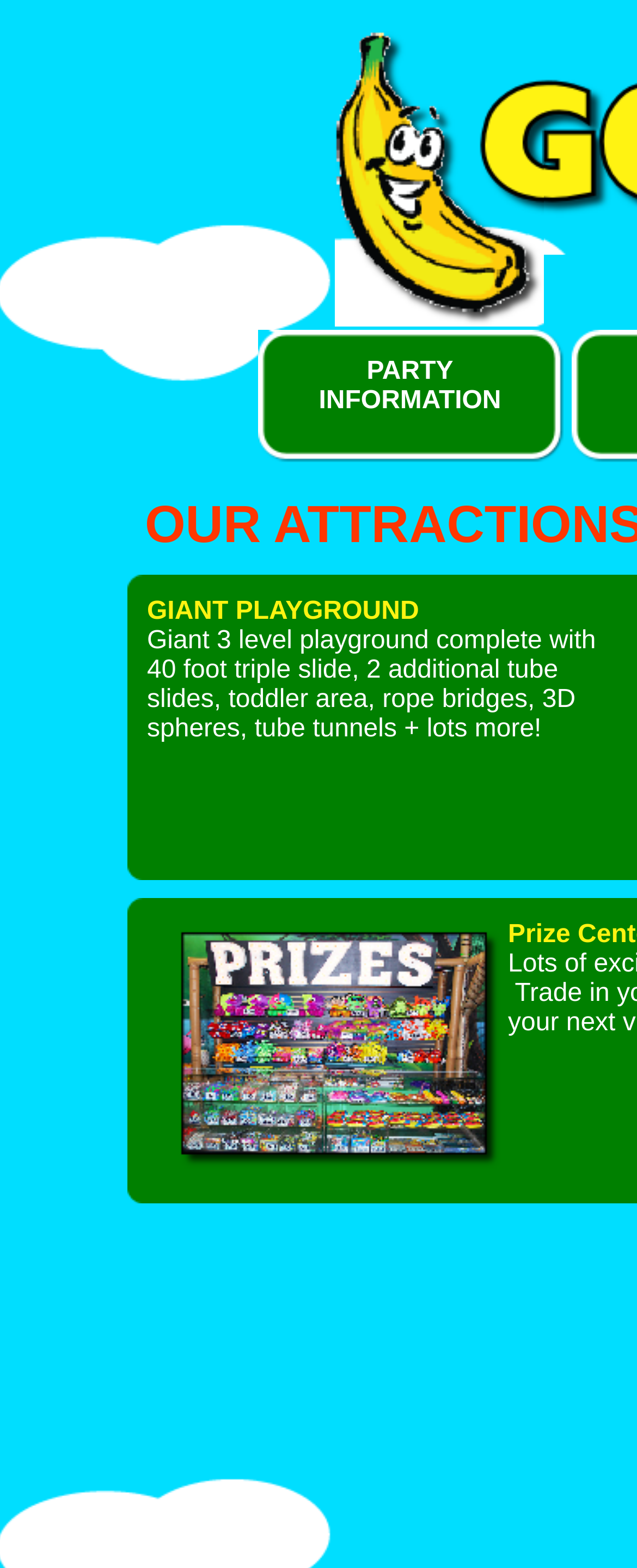Provide the bounding box coordinates, formatted as (top-left x, top-left y, bottom-right x, bottom-right y), with all values being floating point numbers between 0 and 1. Identify the bounding box of the UI element that matches the description: alt="pp3df4401b.gif"

[0.405, 0.271, 0.867, 0.288]